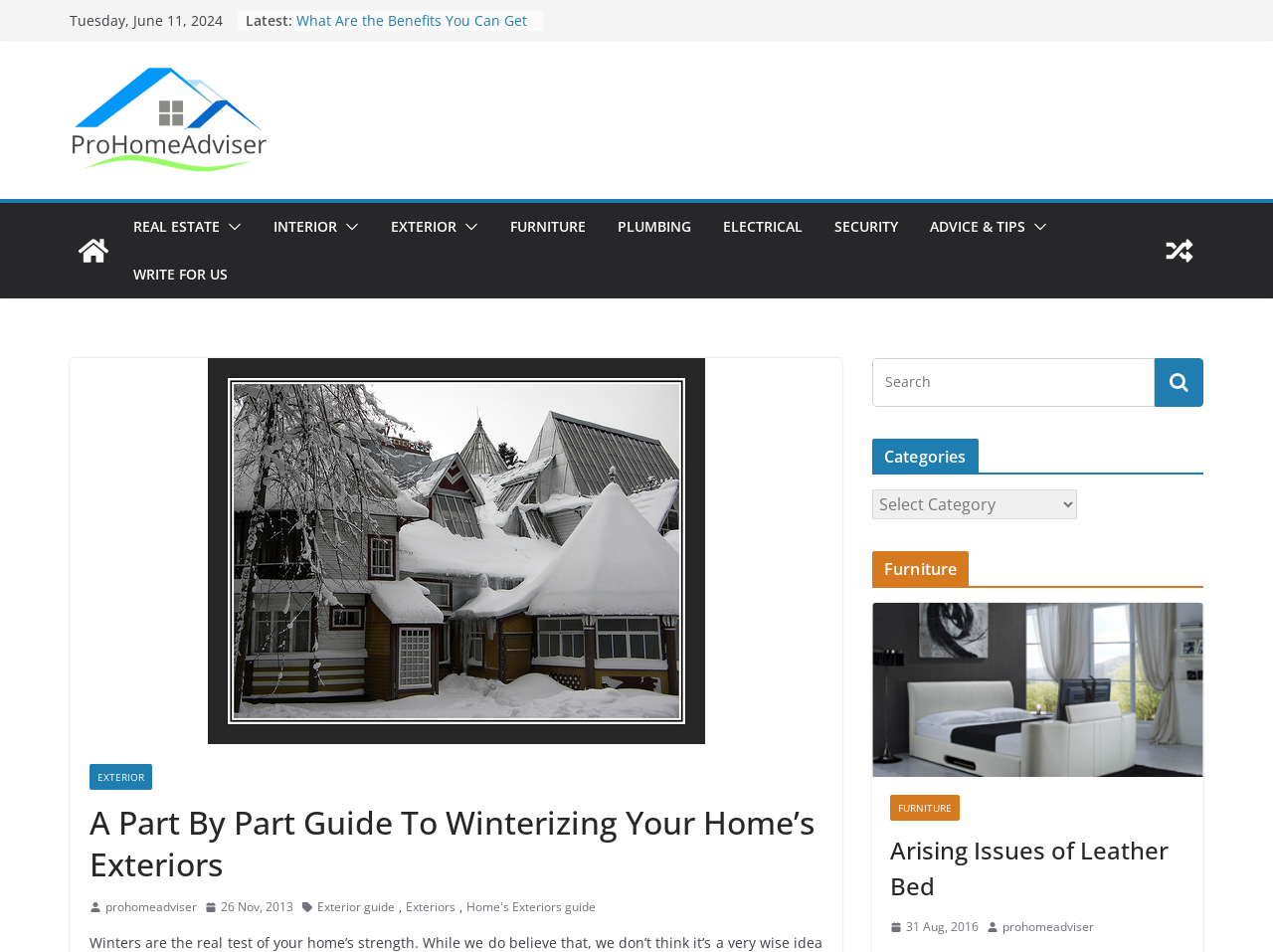Use one word or a short phrase to answer the question provided: 
What is the text of the button next to the search box?

